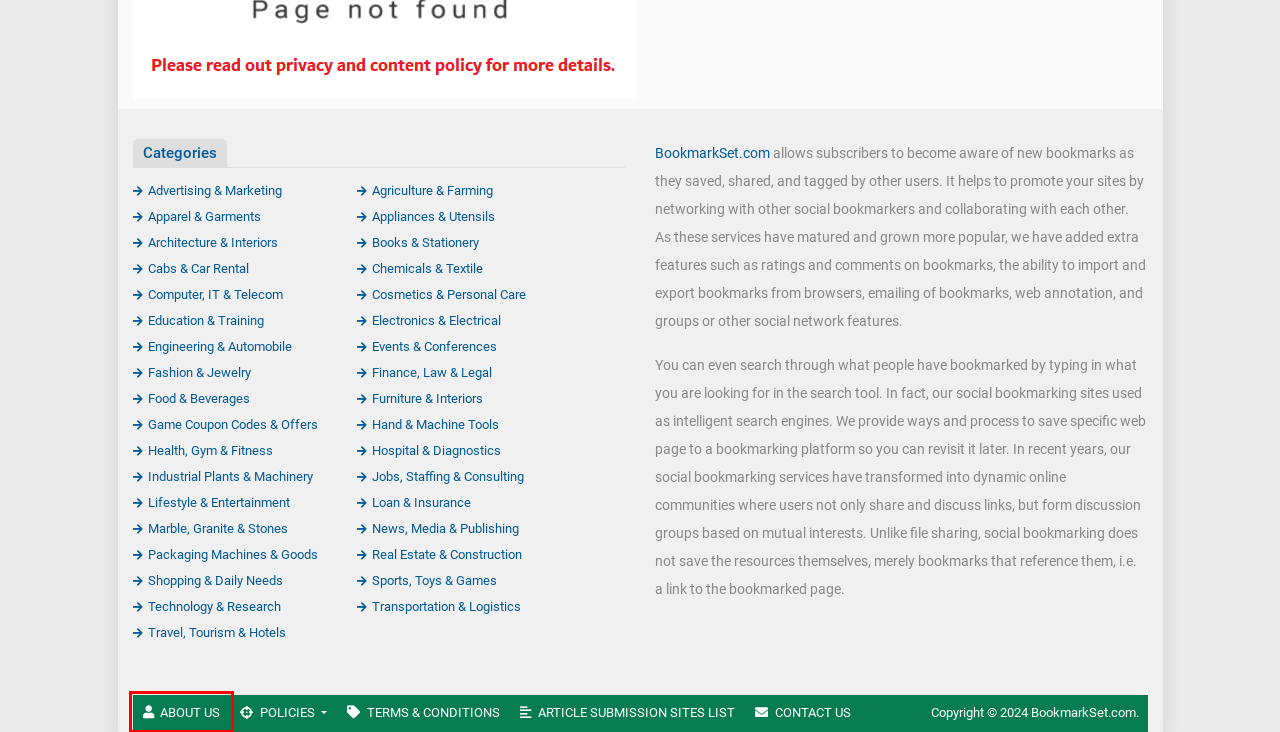Assess the screenshot of a webpage with a red bounding box and determine which webpage description most accurately matches the new page after clicking the element within the red box. Here are the options:
A. Hand & Machine Tools – Quality Search Engine Optimization Technique and Strategy
B. Travel, Tourism & Hotels – Quality Search Engine Optimization Technique and Strategy
C. Cosmetics & Personal Care – Quality Search Engine Optimization Technique and Strategy
D. Shopping & Daily Needs – Quality Search Engine Optimization Technique and Strategy
E. Cabs & Car Rental – Quality Search Engine Optimization Technique and Strategy
F. Terms & Conditions – Quality Search Engine Optimization Technique and Strategy
G. About Us – Quality Search Engine Optimization Technique and Strategy
H. Furniture & Interiors – Quality Search Engine Optimization Technique and Strategy

G